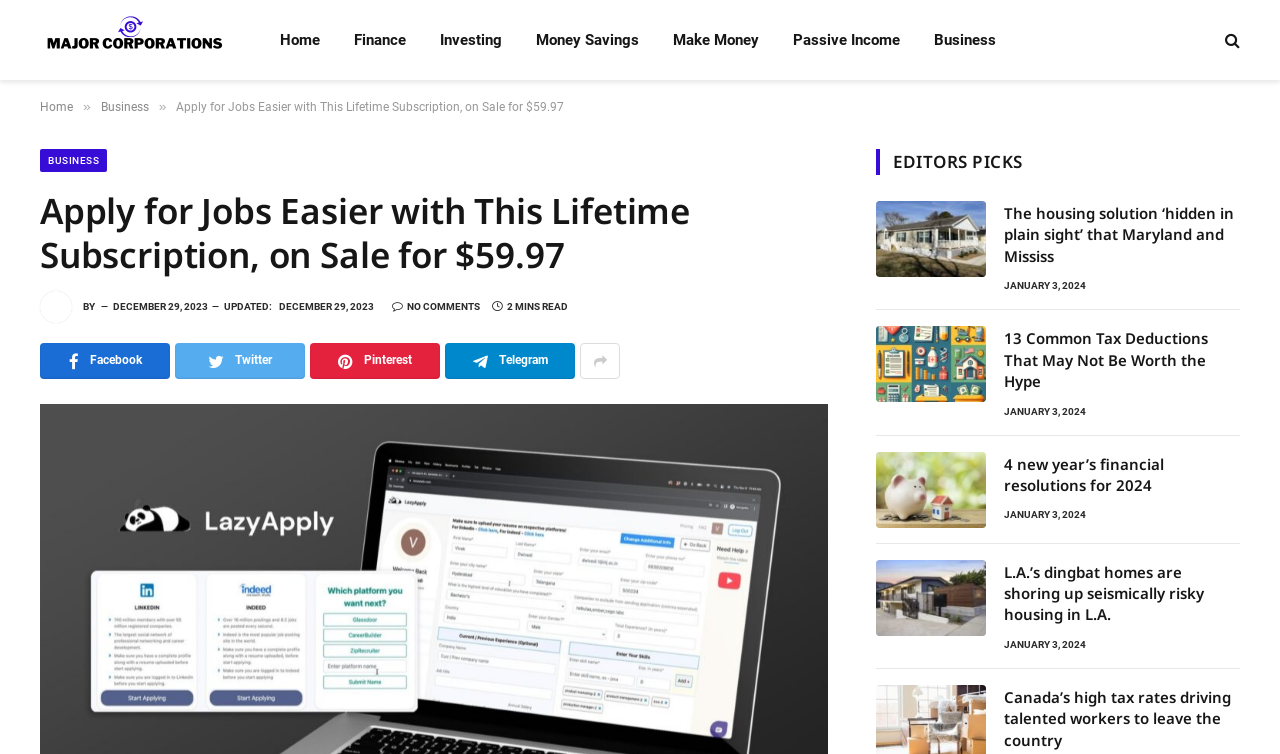Using floating point numbers between 0 and 1, provide the bounding box coordinates in the format (top-left x, top-left y, bottom-right x, bottom-right y). Locate the UI element described here: Business

[0.079, 0.133, 0.116, 0.151]